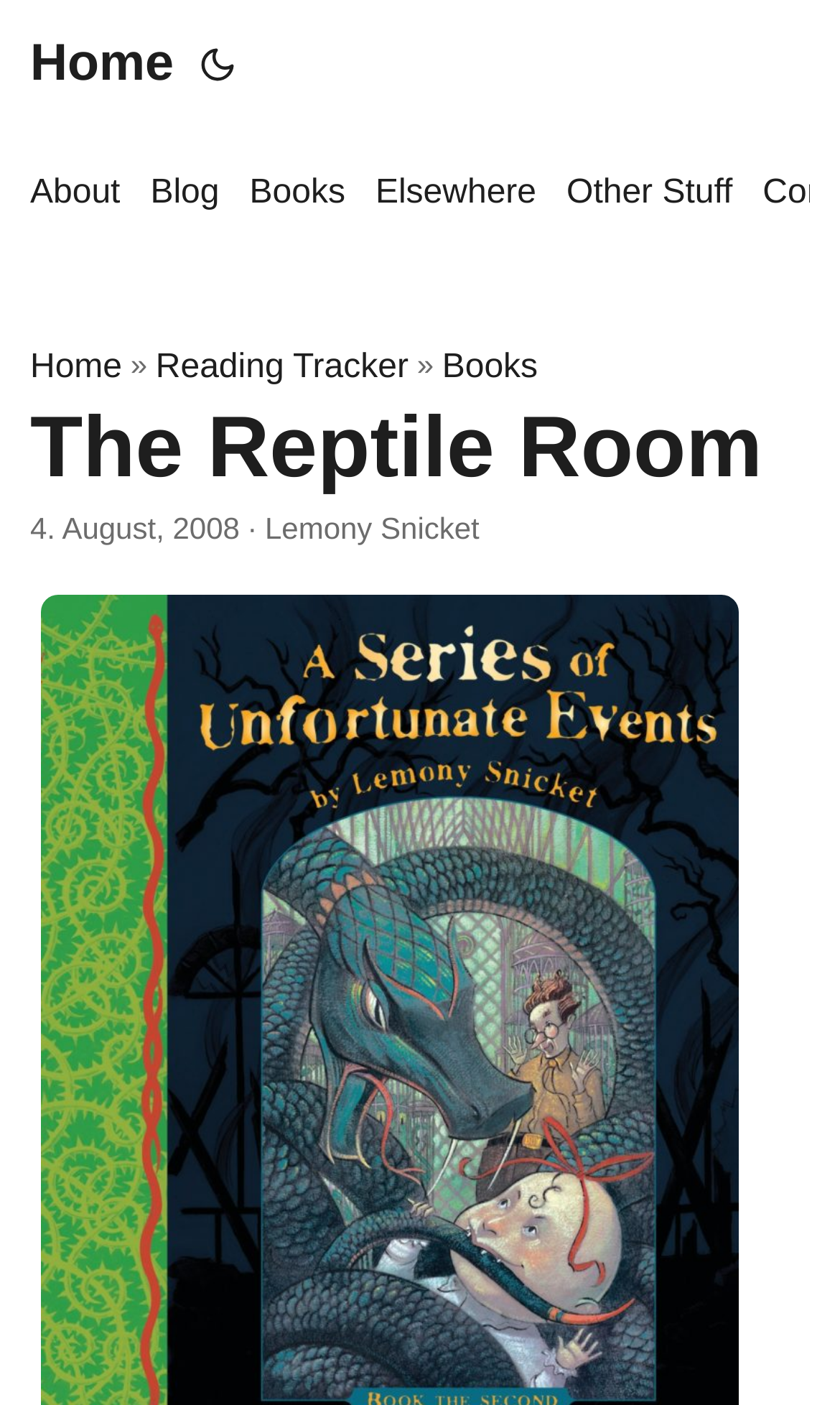Find and specify the bounding box coordinates that correspond to the clickable region for the instruction: "read blog".

[0.179, 0.092, 0.261, 0.184]